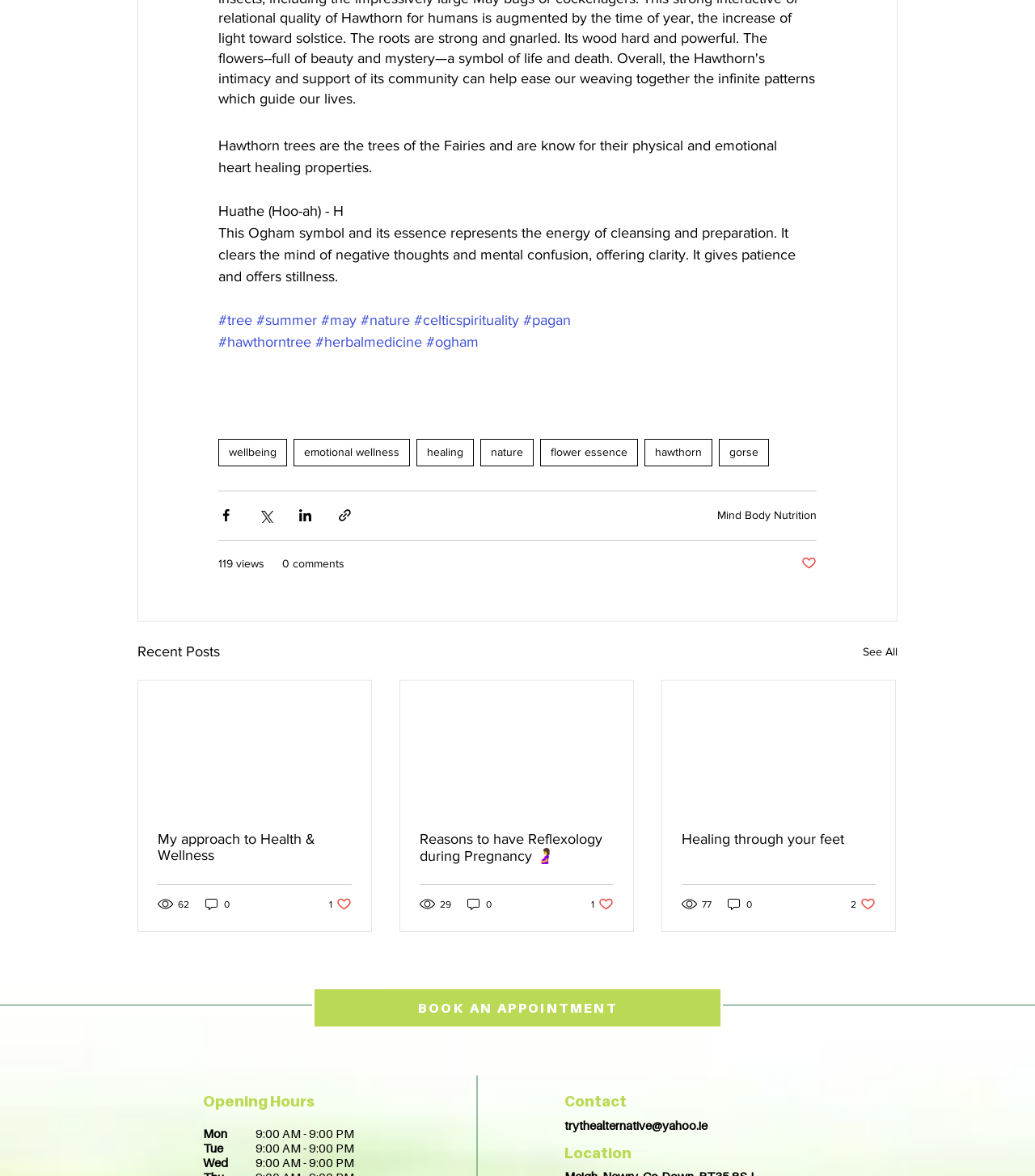Locate the bounding box coordinates of the area you need to click to fulfill this instruction: 'Contact via 'trythealternative@yahoo.ie''. The coordinates must be in the form of four float numbers ranging from 0 to 1: [left, top, right, bottom].

[0.545, 0.95, 0.684, 0.963]